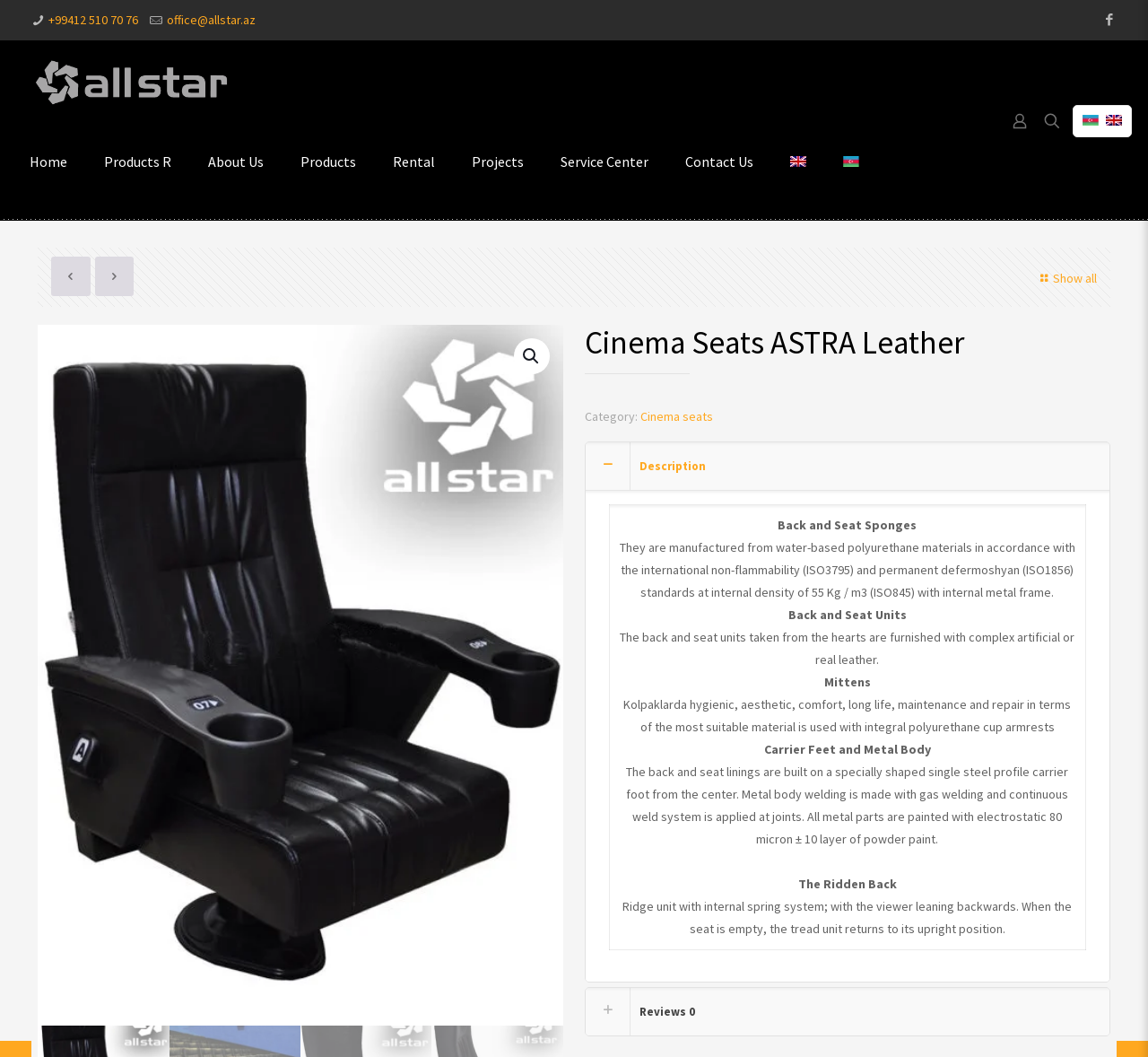What is the material used for back and seat sponges?
Ensure your answer is thorough and detailed.

I found the material used for back and seat sponges by reading the description of the product, which states that they are manufactured from water-based polyurethane materials.